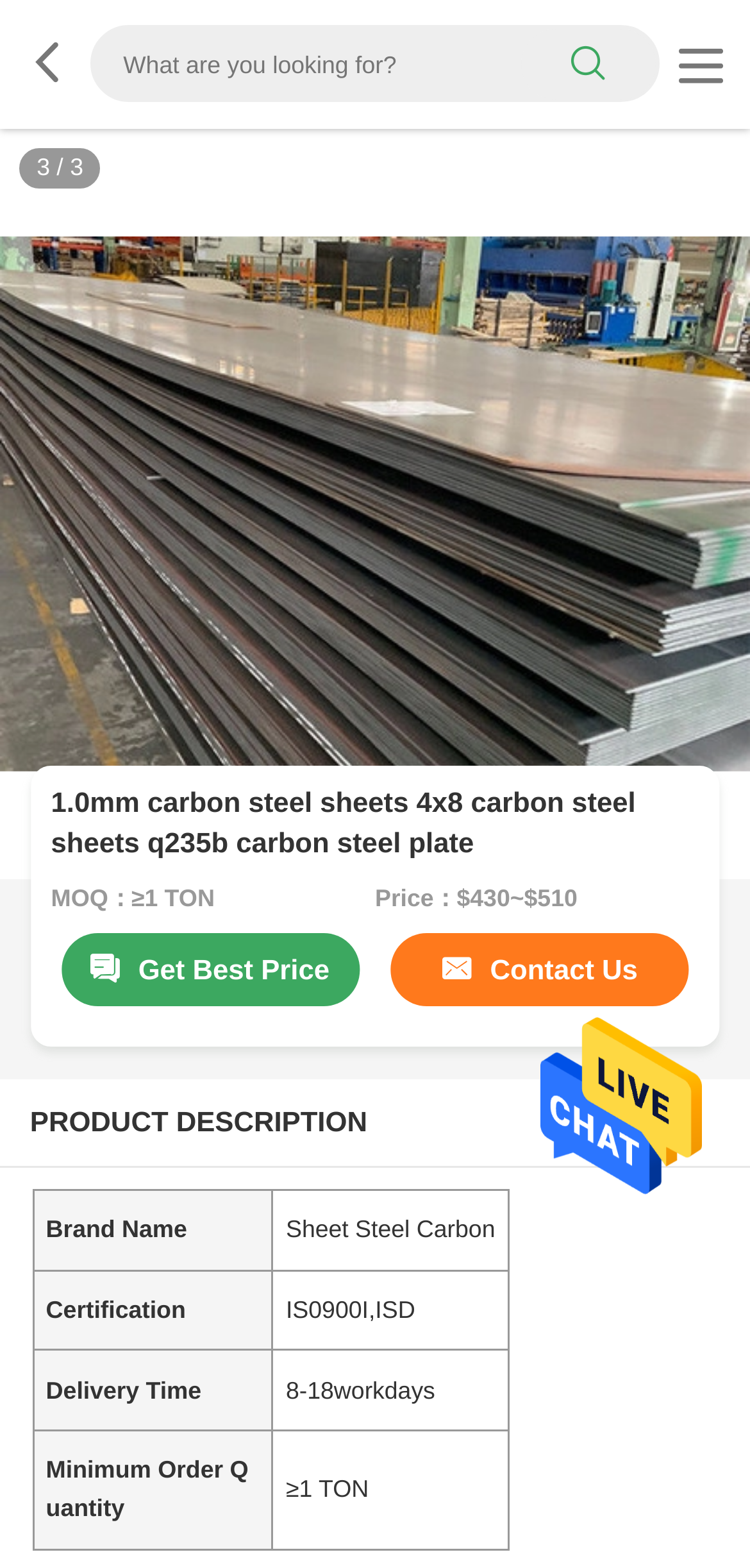From the given element description: "search", find the bounding box for the UI element. Provide the coordinates as four float numbers between 0 and 1, in the order [left, top, right, bottom].

[0.694, 0.018, 0.876, 0.064]